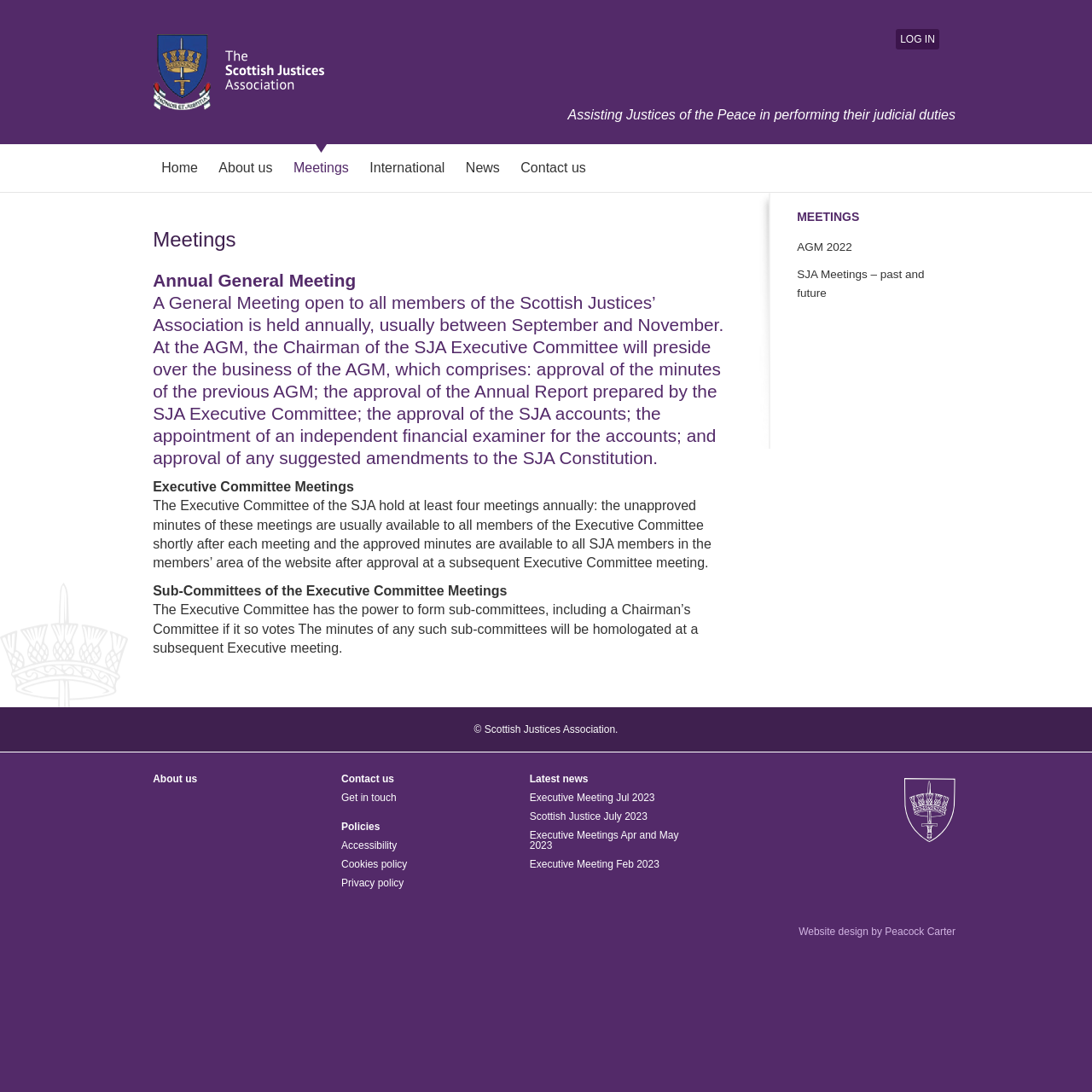Identify the bounding box coordinates of the section that should be clicked to achieve the task described: "log in".

[0.82, 0.027, 0.86, 0.045]